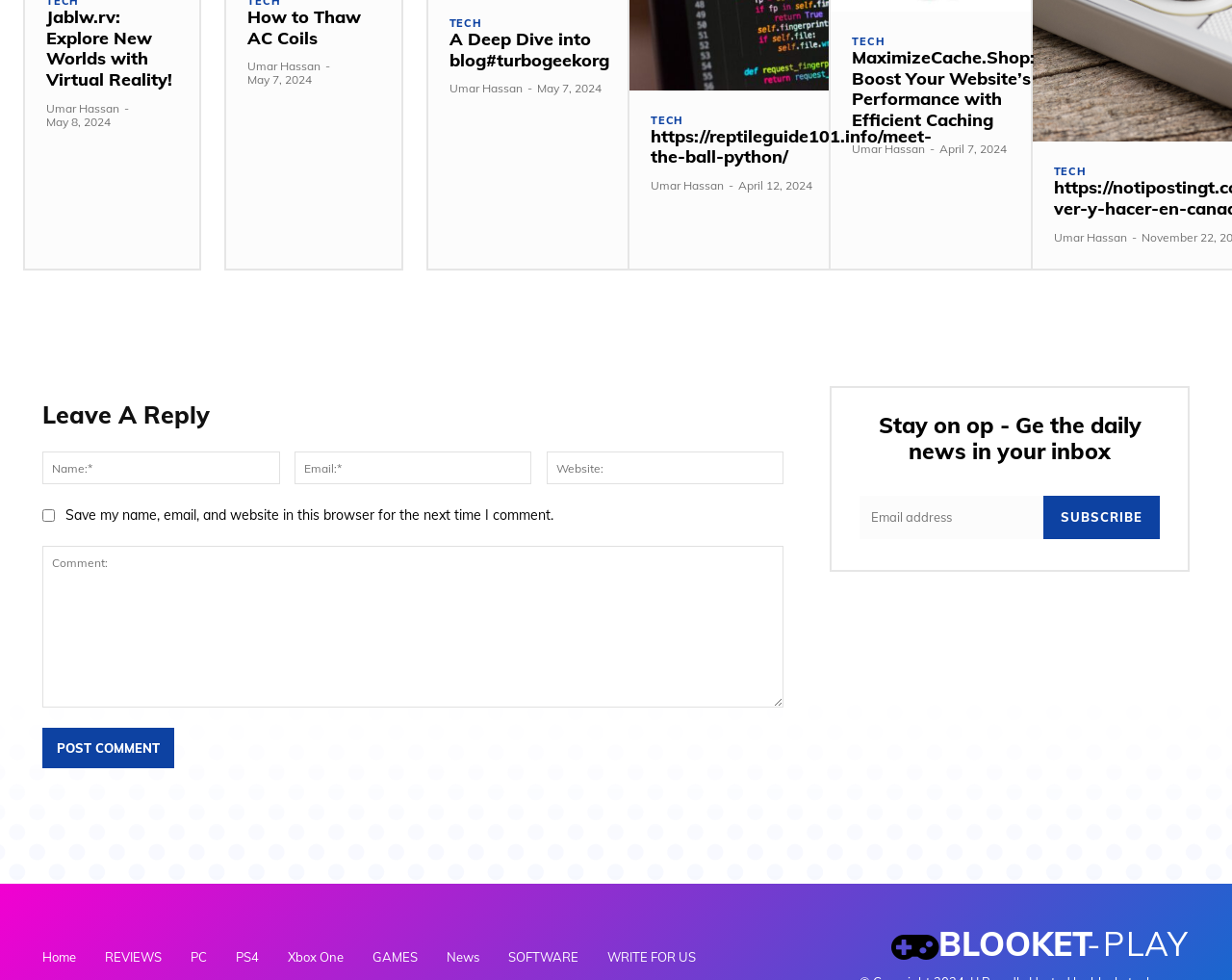Determine the bounding box coordinates of the clickable region to carry out the instruction: "Click on the 'WRITE FOR US' link".

[0.493, 0.964, 0.565, 0.99]